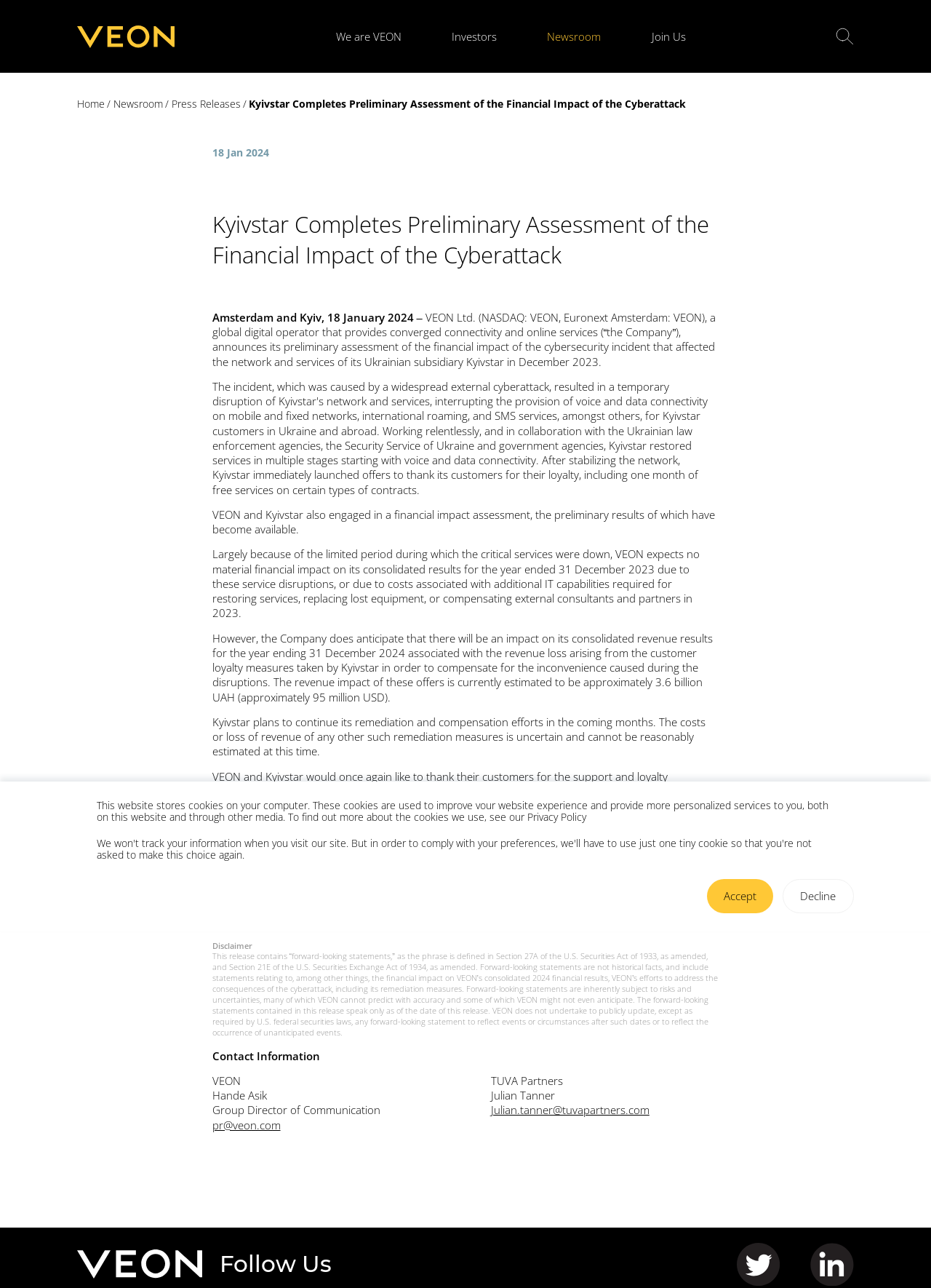Identify the bounding box coordinates of the section to be clicked to complete the task described by the following instruction: "Click the 'twitter' link". The coordinates should be four float numbers between 0 and 1, formatted as [left, top, right, bottom].

[0.791, 0.965, 0.838, 0.999]